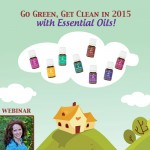What is above the house in the image?
Refer to the image and provide a one-word or short phrase answer.

Bottles of essential oils